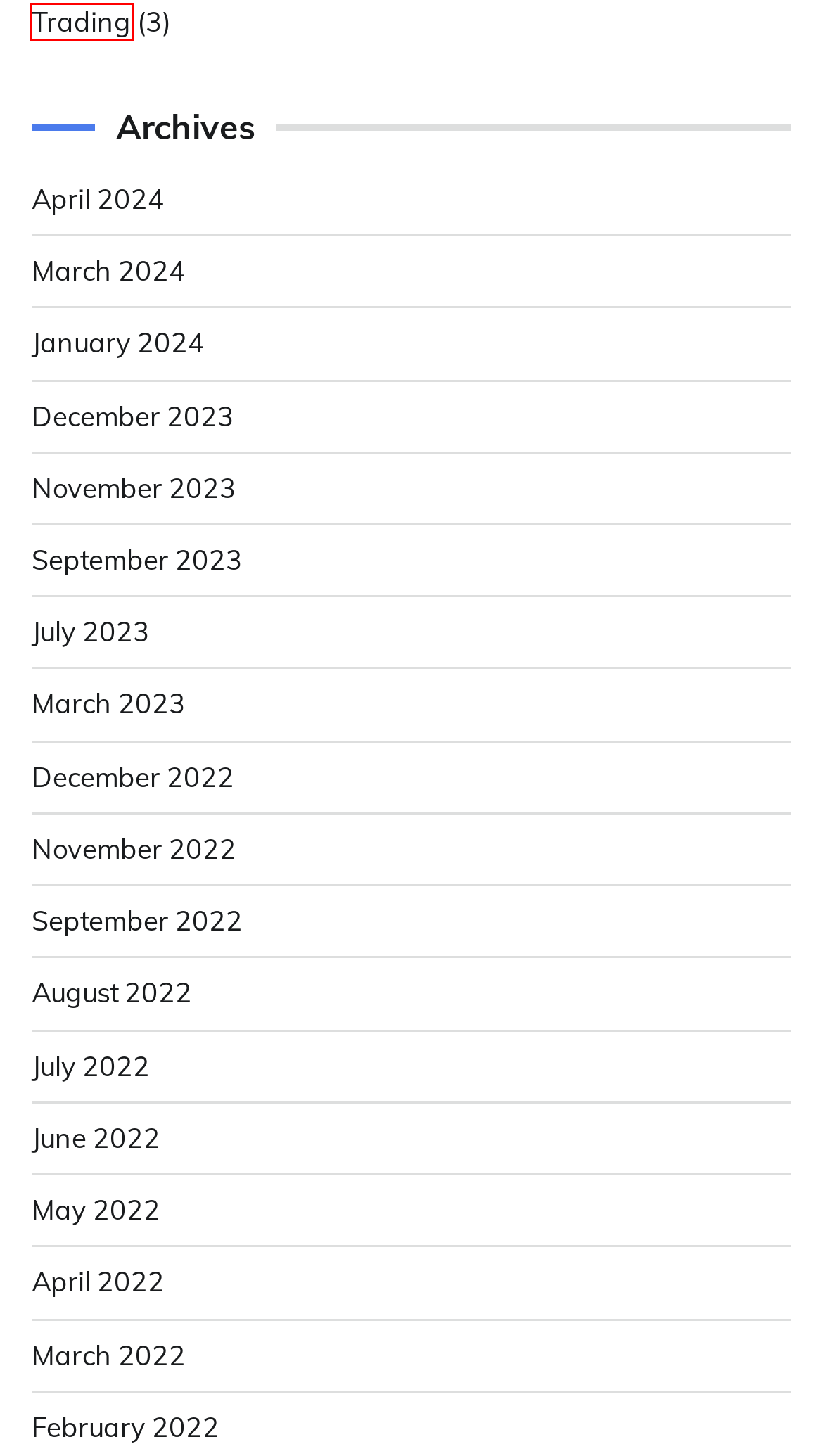You are provided a screenshot of a webpage featuring a red bounding box around a UI element. Choose the webpage description that most accurately represents the new webpage after clicking the element within the red bounding box. Here are the candidates:
A. January 2024 - Business Mantraa
B. Trading Archives - Business Mantraa
C. March 2023 - Business Mantraa
D. February 2022 - Business Mantraa
E. September 2023 - Business Mantraa
F. March 2022 - Business Mantraa
G. December 2022 - Business Mantraa
H. December 2023 - Business Mantraa

B